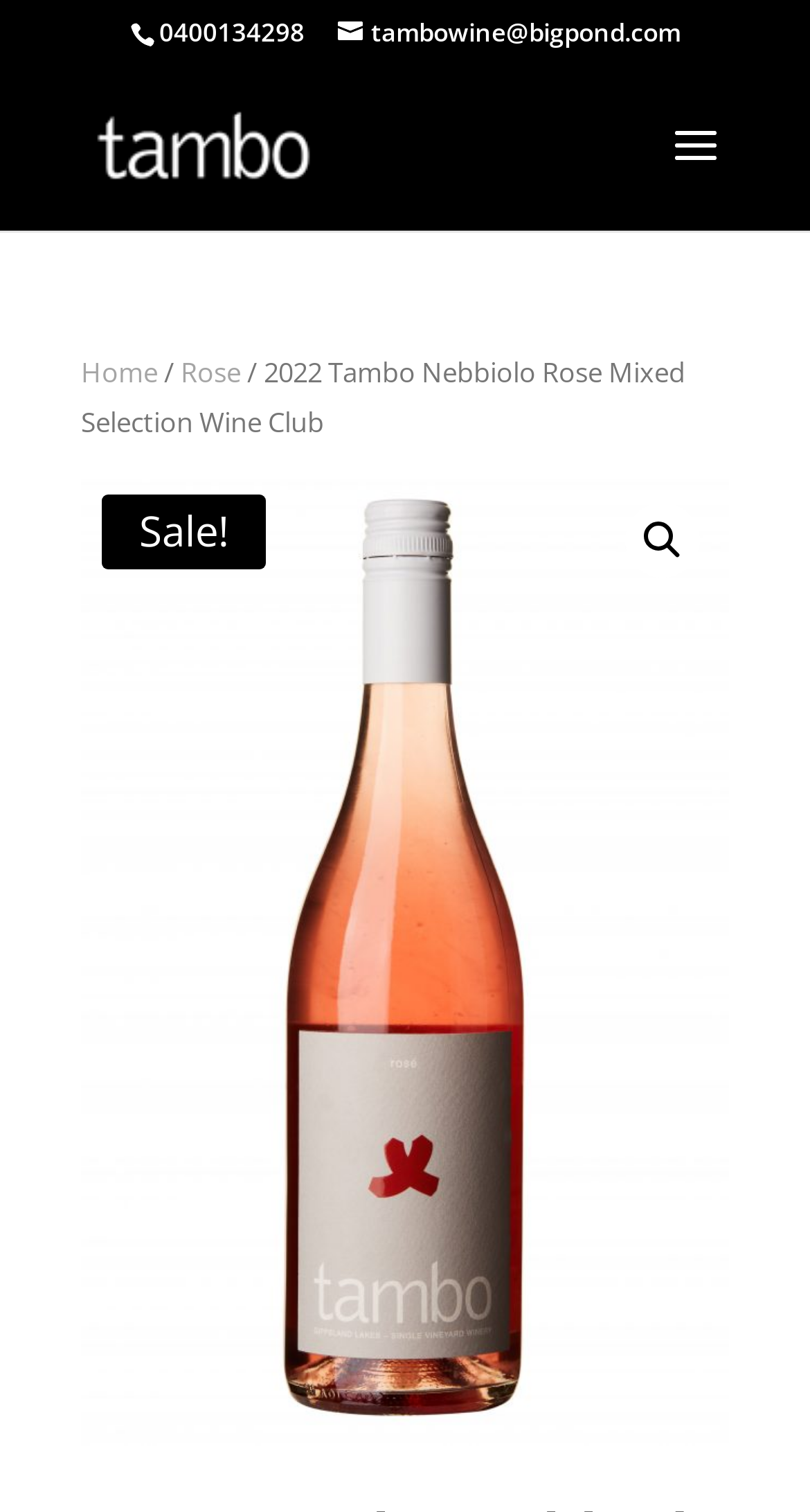Return the bounding box coordinates of the UI element that corresponds to this description: "alt="Tambo Wine"". The coordinates must be given as four float numbers in the range of 0 and 1, [left, top, right, bottom].

[0.11, 0.082, 0.392, 0.108]